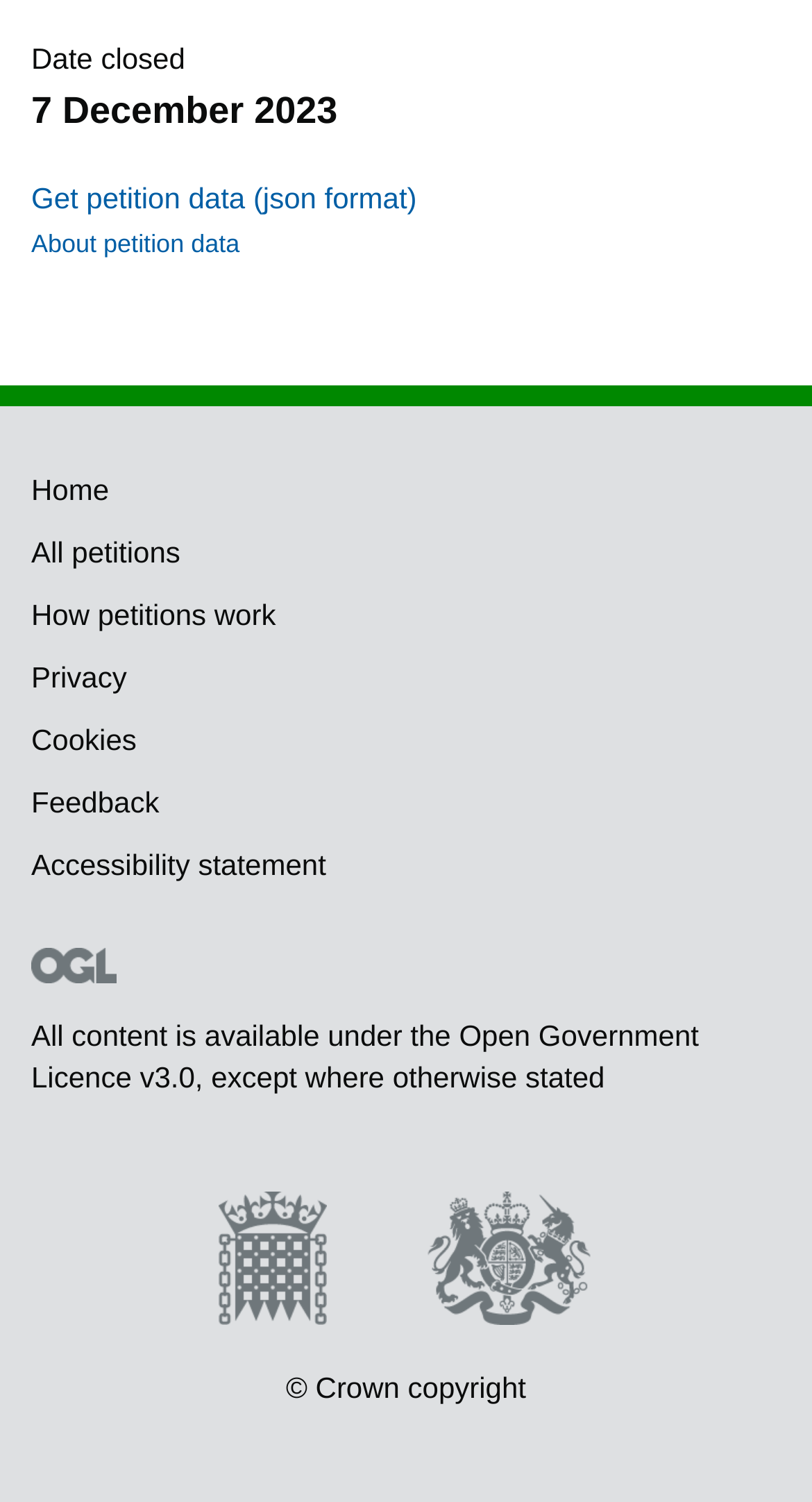Locate the bounding box coordinates of the element's region that should be clicked to carry out the following instruction: "Go to the home page". The coordinates need to be four float numbers between 0 and 1, i.e., [left, top, right, bottom].

[0.038, 0.314, 0.134, 0.336]